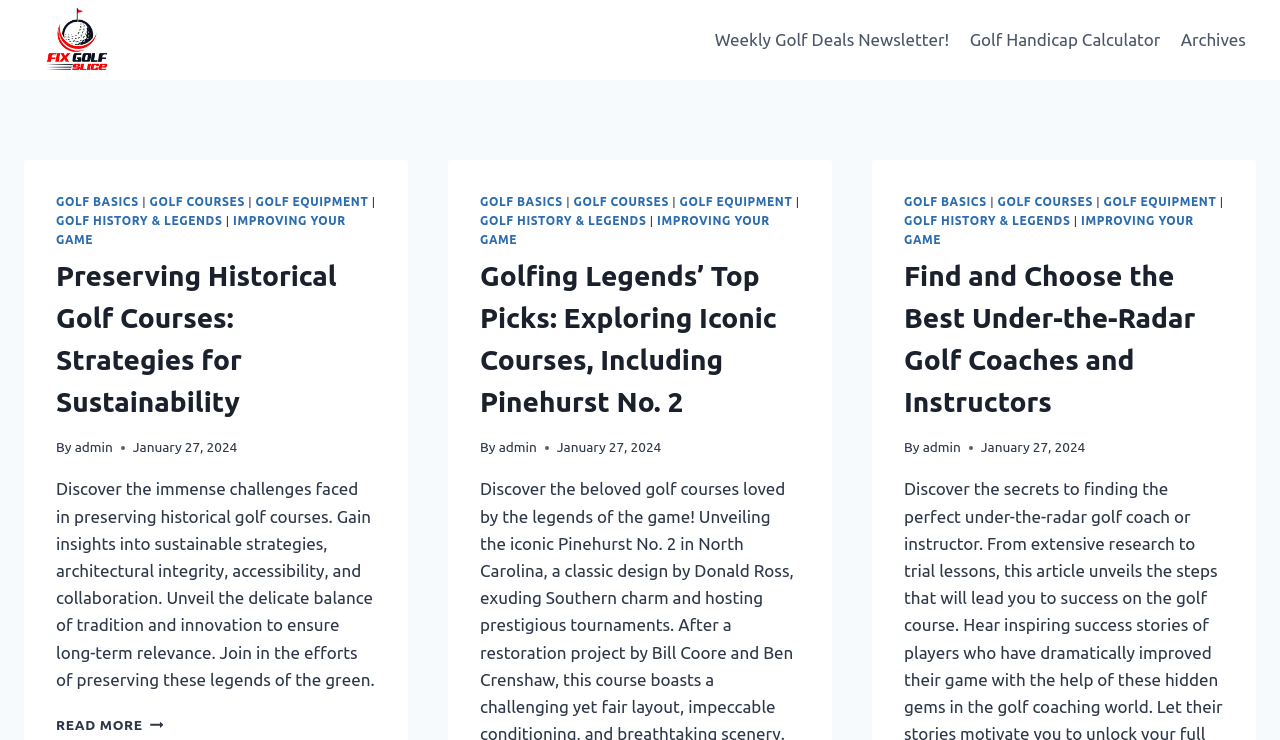Highlight the bounding box coordinates of the element that should be clicked to carry out the following instruction: "Click on the 'Fix Golf Slice' logo". The coordinates must be given as four float numbers ranging from 0 to 1, i.e., [left, top, right, bottom].

[0.019, 0.006, 0.102, 0.102]